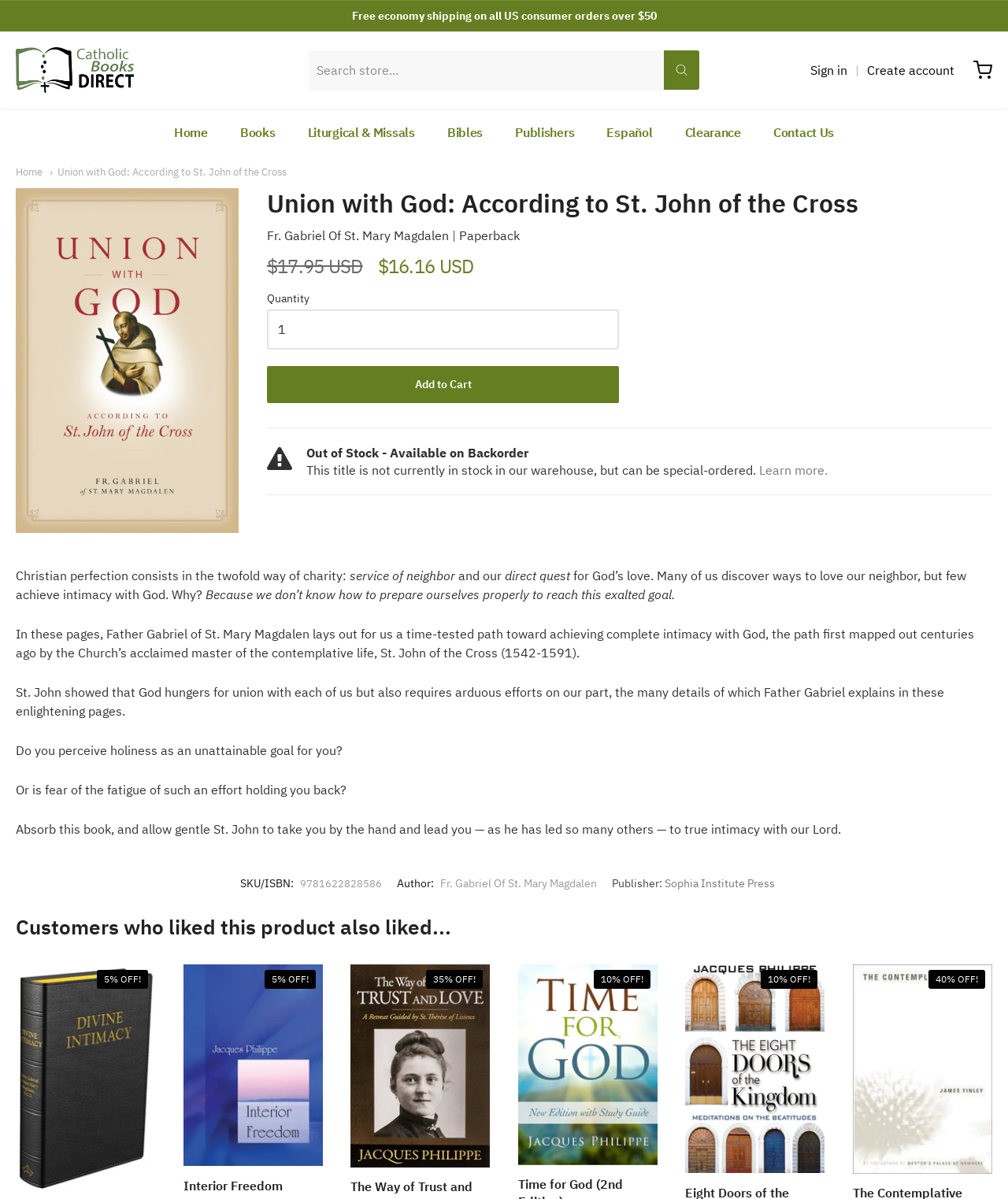Please mark the clickable region by giving the bounding box coordinates needed to complete this instruction: "Search for a book".

[0.306, 0.042, 0.694, 0.075]